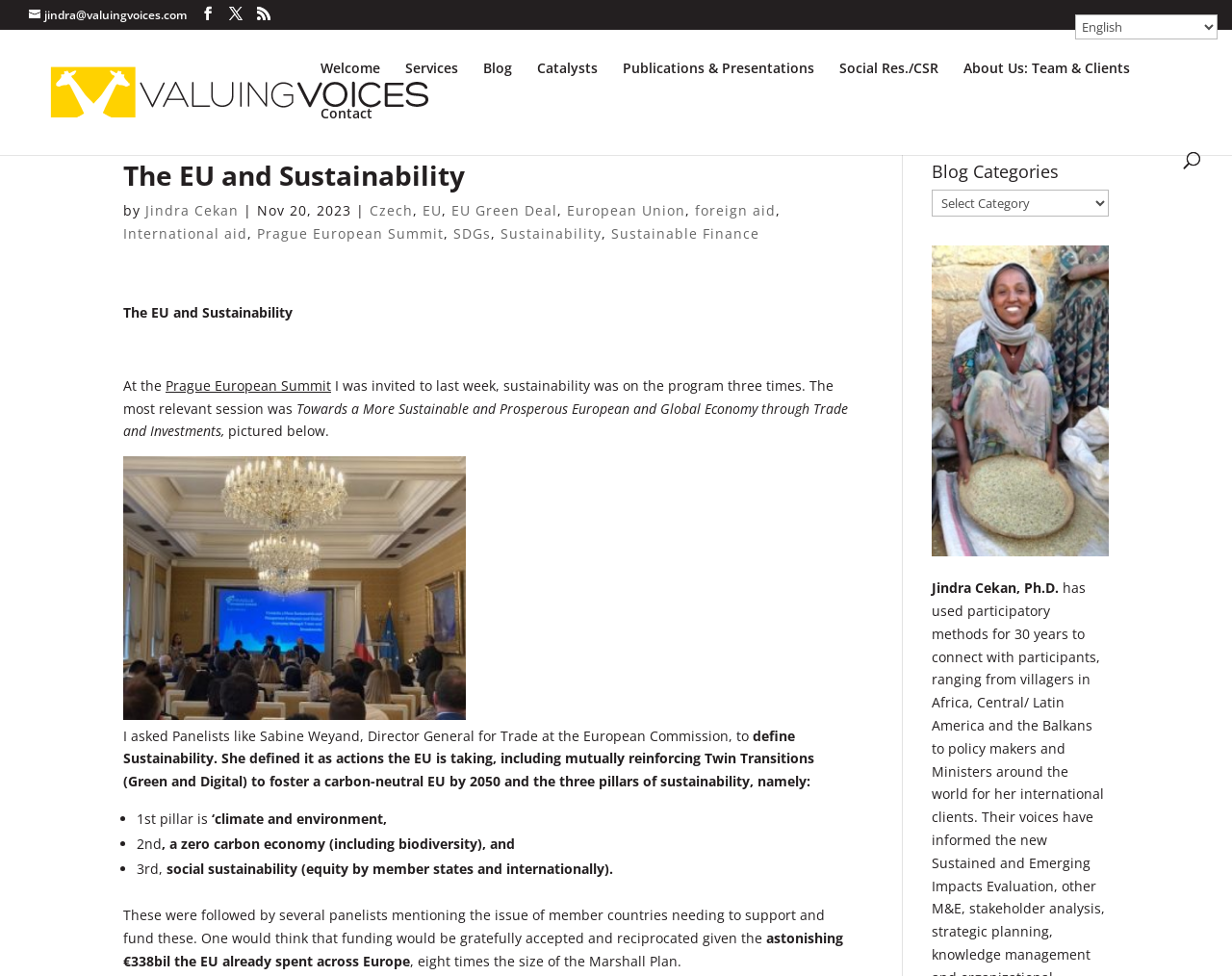Determine the bounding box coordinates for the area you should click to complete the following instruction: "Search for something".

[0.053, 0.03, 0.953, 0.032]